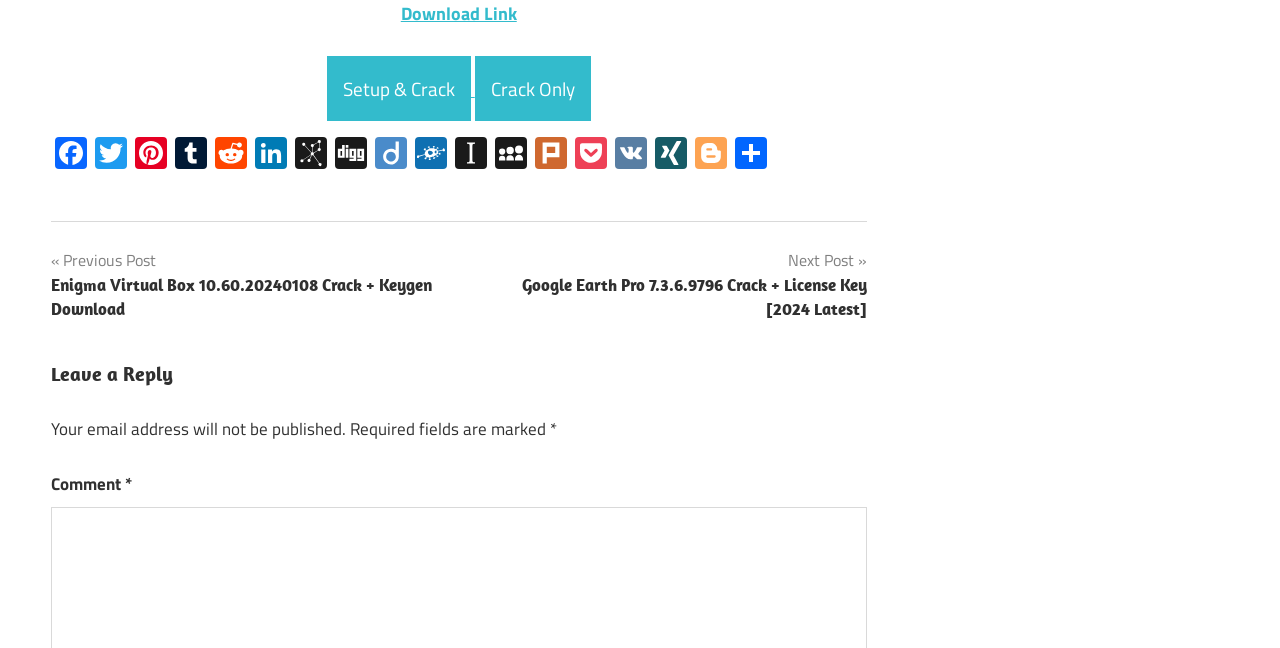Please find the bounding box coordinates of the element that must be clicked to perform the given instruction: "Leave a reply". The coordinates should be four float numbers from 0 to 1, i.e., [left, top, right, bottom].

[0.04, 0.549, 0.677, 0.601]